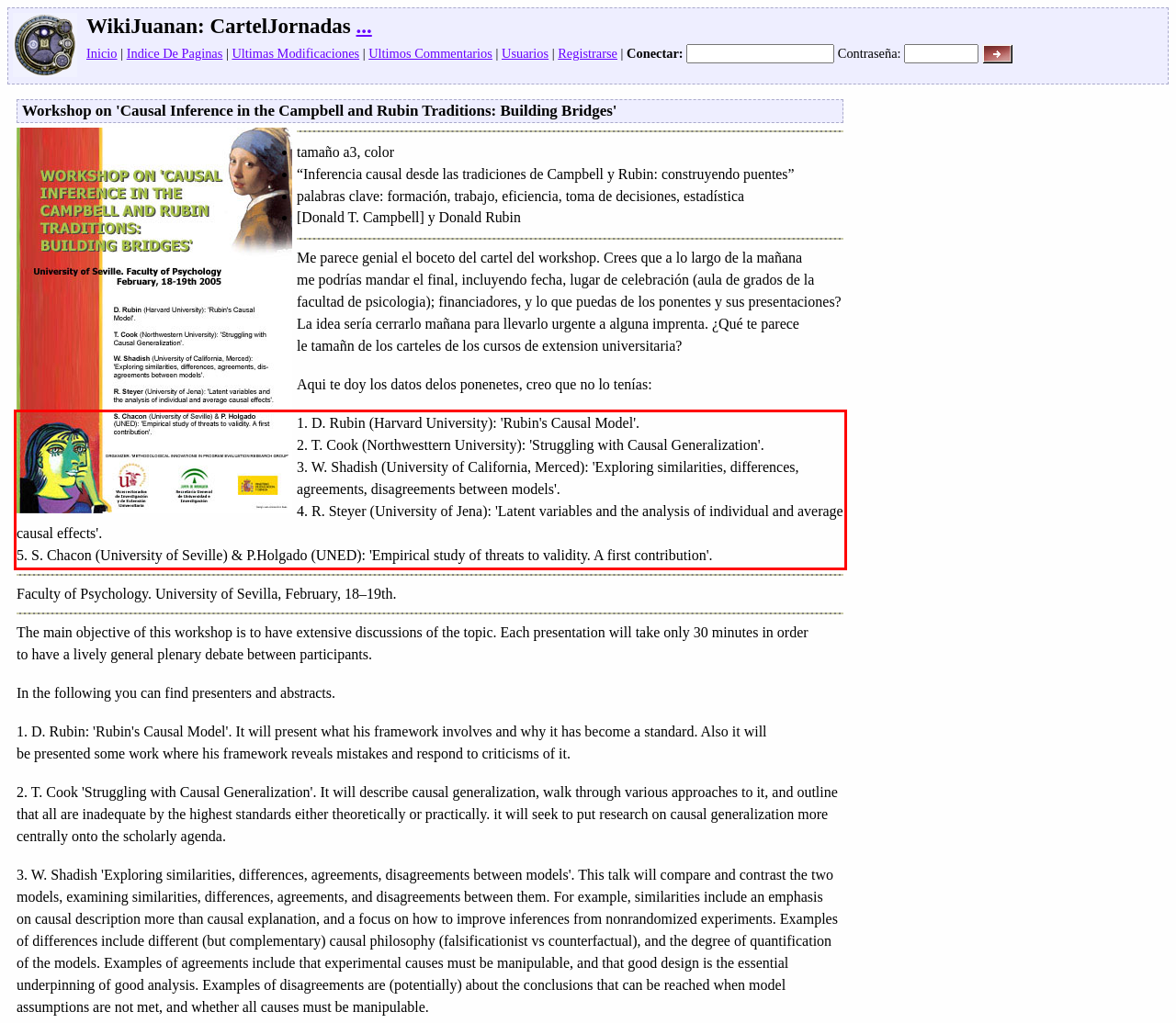With the given screenshot of a webpage, locate the red rectangle bounding box and extract the text content using OCR.

1. D. Rubin (Harvard University): 'Rubin's Causal Model'. 2. T. Cook (Northwesttern University): 'Struggling with Causal Generalization'. 3. W. Shadish (University of California, Merced): 'Exploring similarities, differences, agreements, disagreements between models'. 4. R. Steyer (University of Jena): 'Latent variables and the analysis of individual and average causal effects'. 5. S. Chacon (University of Seville) & P.Holgado (UNED): 'Empirical study of threats to validity. A first contribution'.